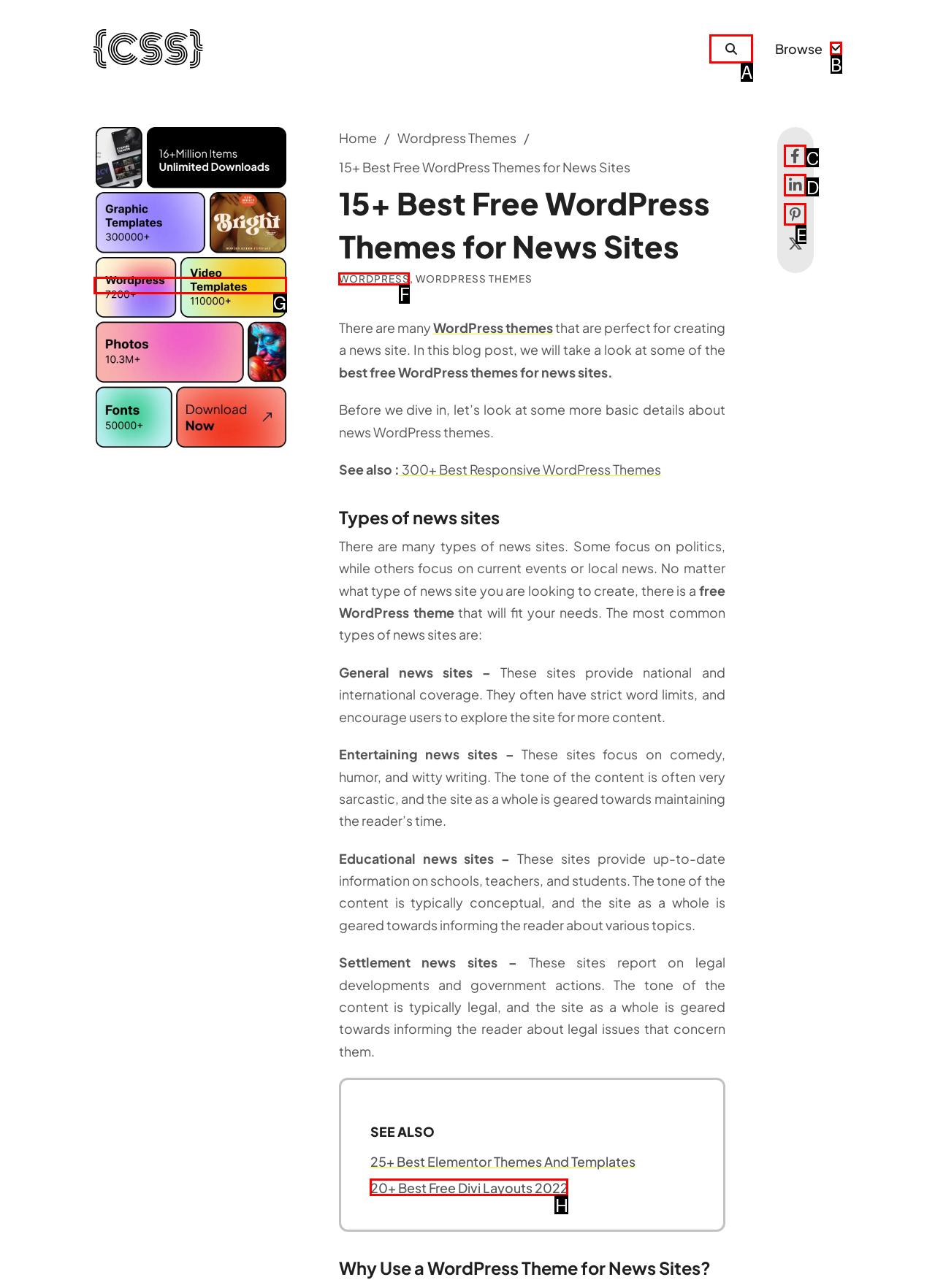Determine the HTML element to click for the instruction: Toggle the search button.
Answer with the letter corresponding to the correct choice from the provided options.

A